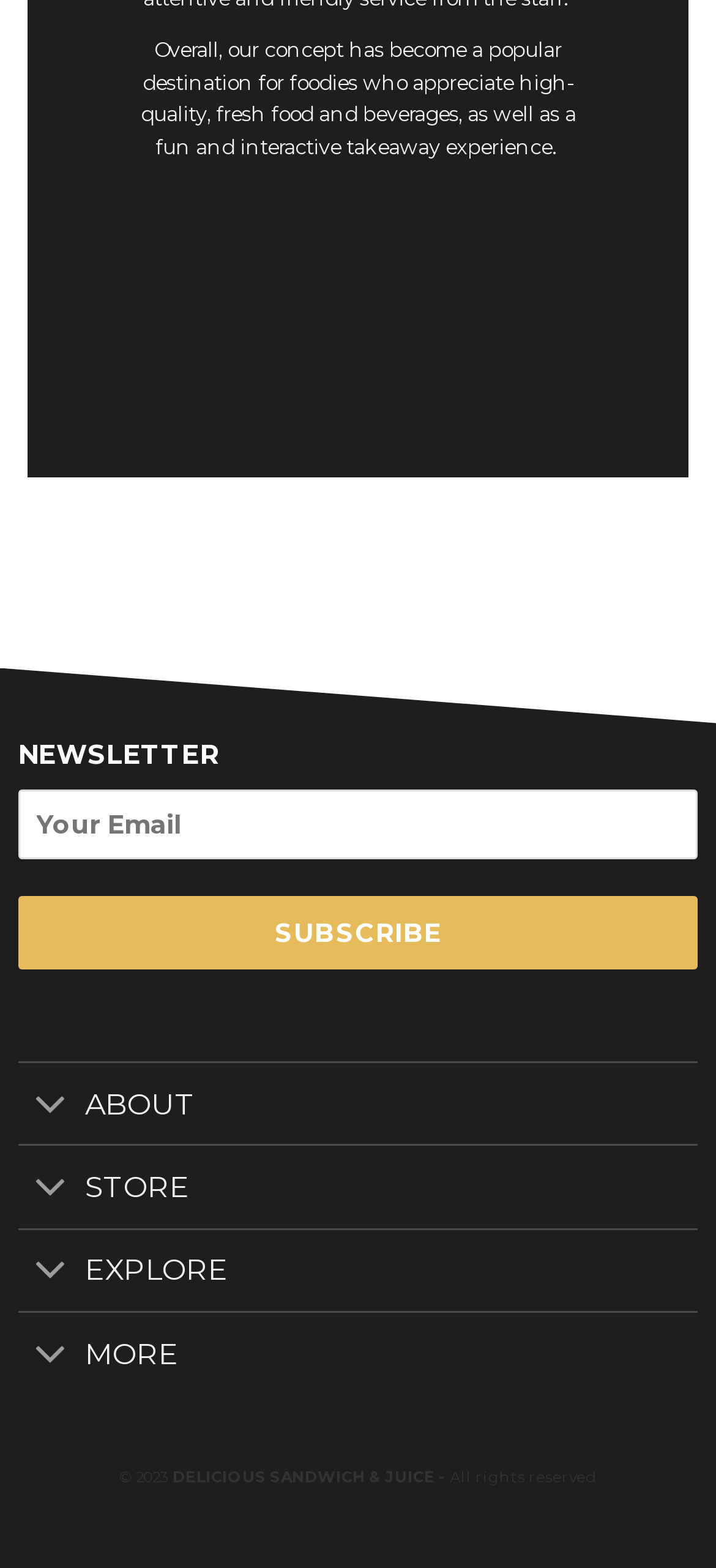Give the bounding box coordinates for the element described by: "parent_node: STORE".

[0.025, 0.737, 0.116, 0.782]